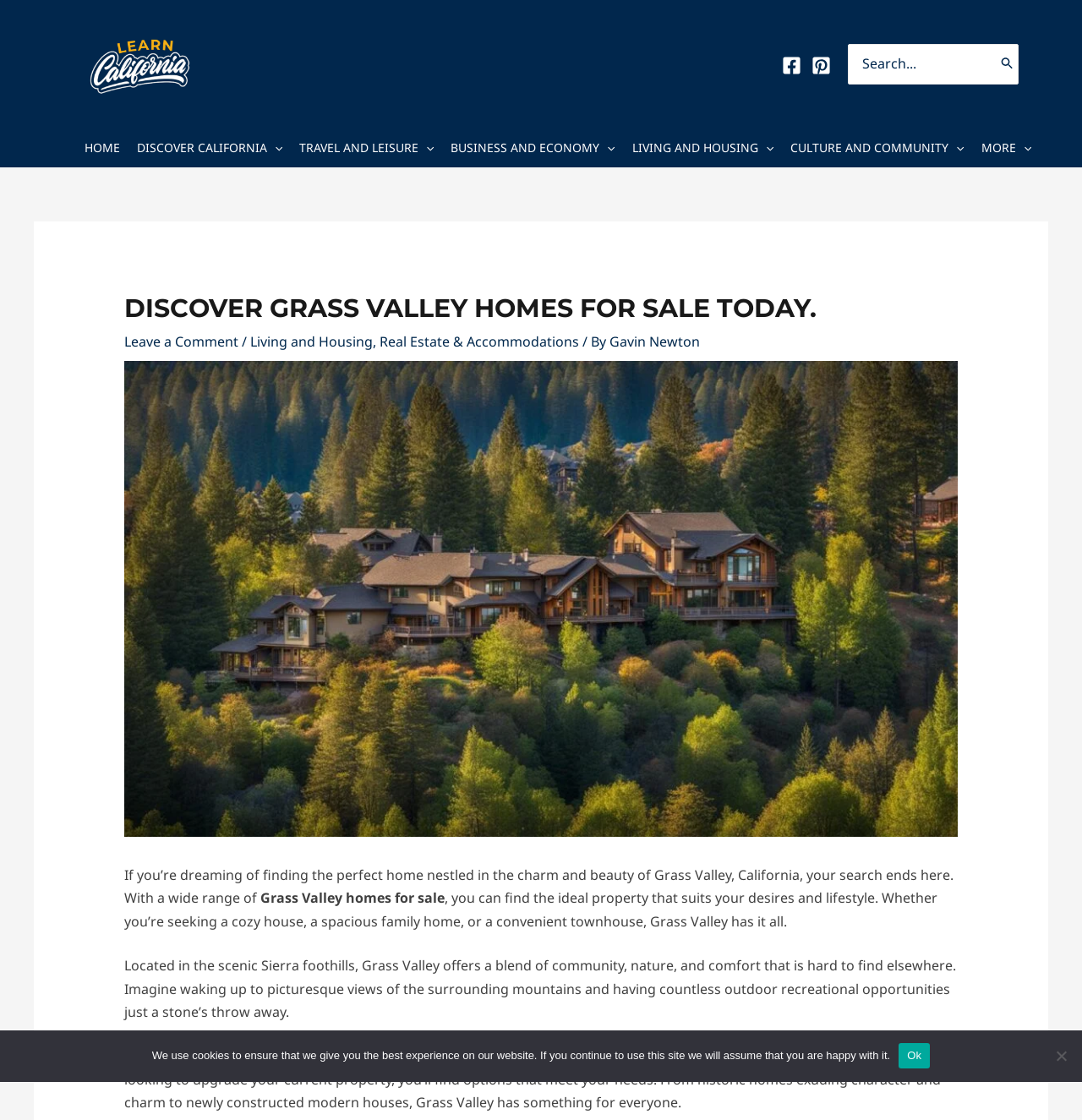Produce a meticulous description of the webpage.

This webpage is about exploring Grass Valley homes for sale in California. At the top left, there is a link to "Learn California" accompanied by an image. On the top right, there are social media links to Facebook and Pinterest, each with an image. Next to these links, there is a search bar with a "Search" button and a magnifying glass icon.

Below the search bar, there is a navigation menu with several links, including "HOME", "DISCOVER CALIFORNIA", "TRAVEL AND LEISURE", "BUSINESS AND ECONOMY", "LIVING AND HOUSING", "CULTURE AND COMMUNITY", and "MORE". Each of these links has a menu toggle icon.

The main content of the webpage is a header section with a heading that reads "DISCOVER GRASS VALLEY HOMES FOR SALE TODAY." Below this heading, there are links to "Leave a Comment" and categories such as "Living and Housing" and "Real Estate & Accommodations". There is also an image related to Grass Valley homes for sale.

The main text of the webpage describes the charm and beauty of Grass Valley, California, and the variety of homes for sale in the area. It highlights the scenic Sierra foothills location, outdoor recreational opportunities, and the range of properties available, from cozy houses to spacious family homes and townhouses. The text also mentions the real estate market in Grass Valley, catering to different preferences and budgets.

At the bottom of the webpage, there is a cookie notice dialog with a message about using cookies to ensure the best experience on the website. The dialog has an "Ok" button and a "No" option.